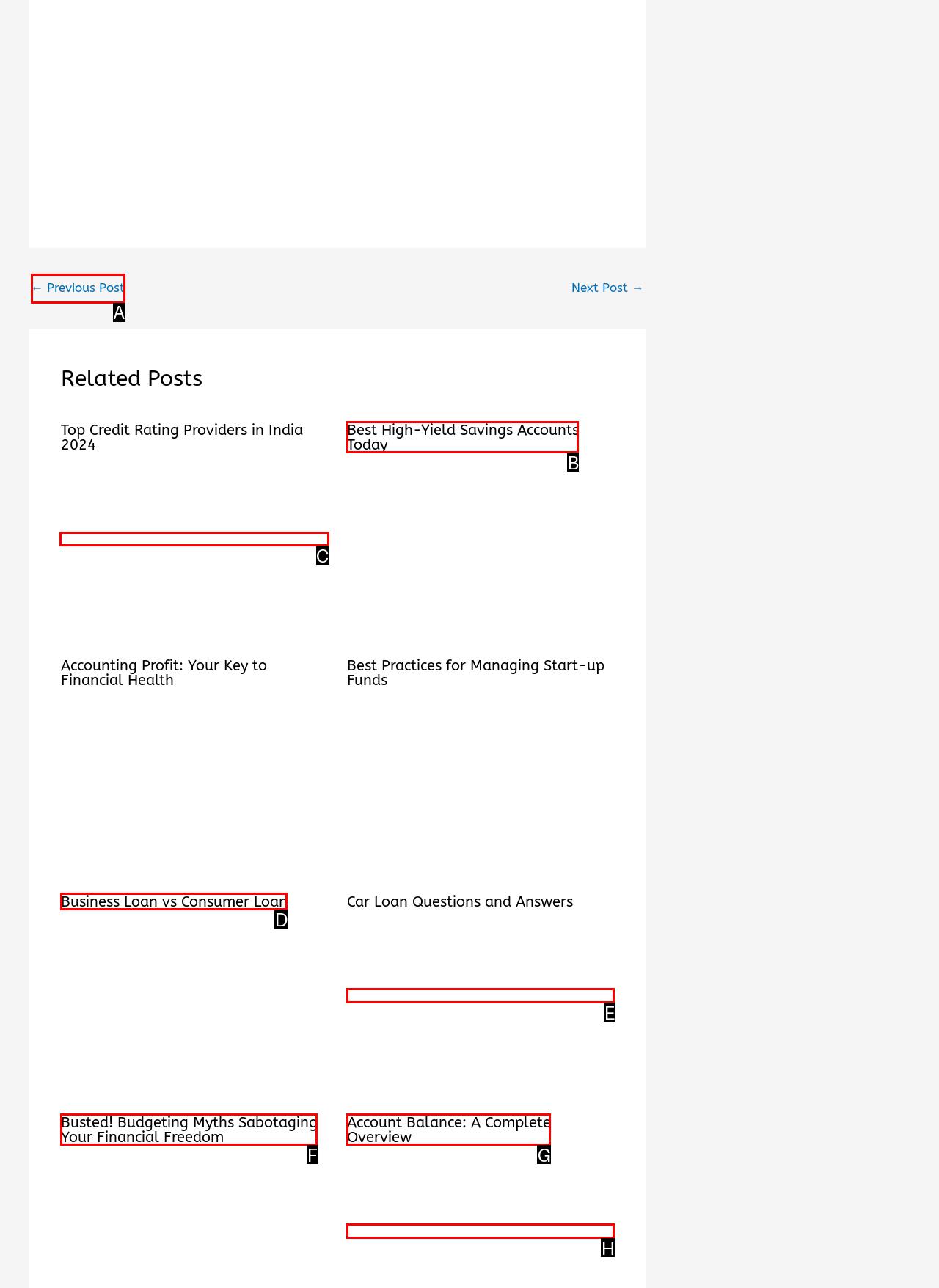What option should I click on to execute the task: Read more about 'Top Credit Rating Providers in India 2024'? Give the letter from the available choices.

C